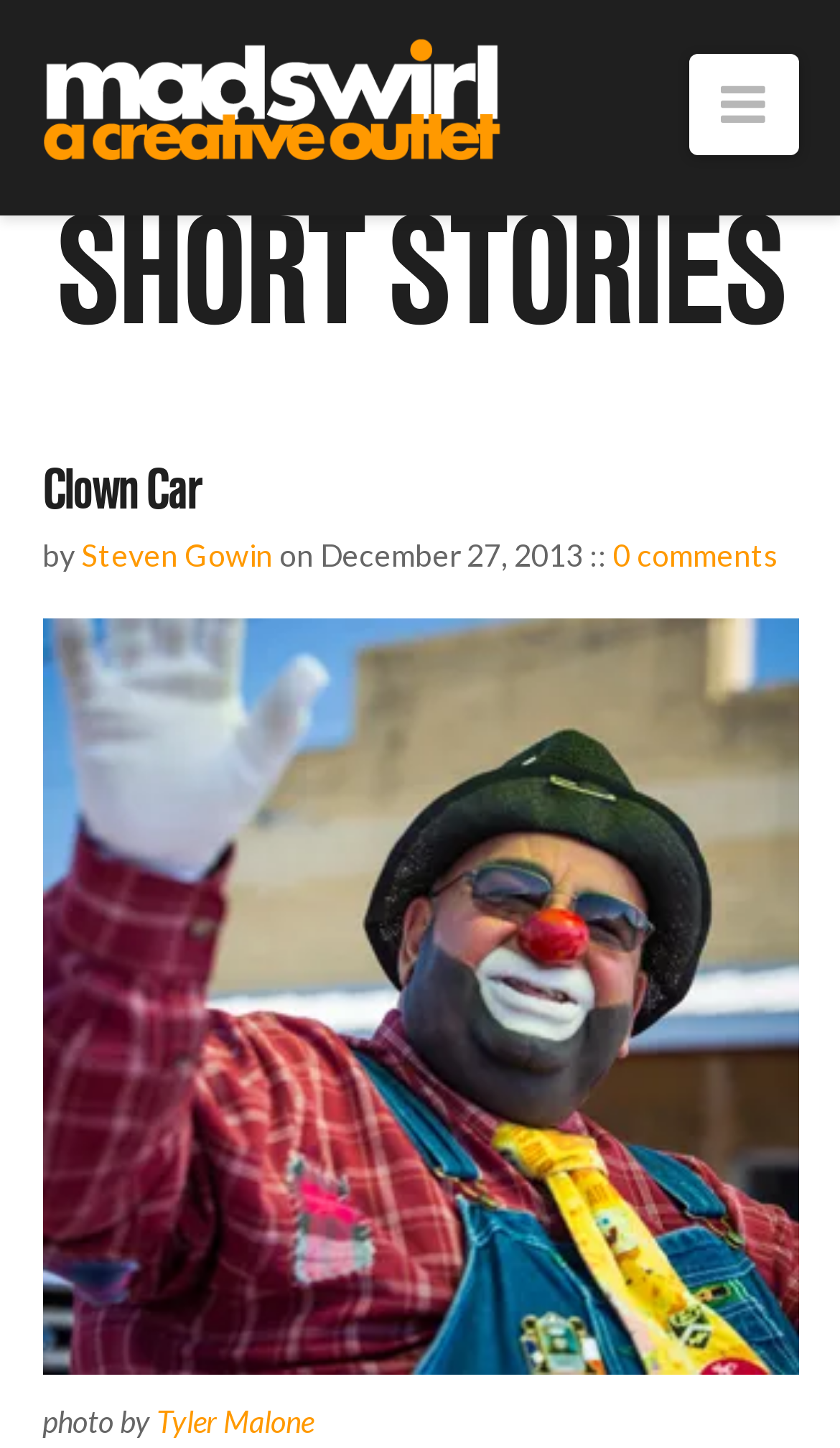Based on the element description: "Navigation", identify the bounding box coordinates for this UI element. The coordinates must be four float numbers between 0 and 1, listed as [left, top, right, bottom].

[0.819, 0.037, 0.95, 0.107]